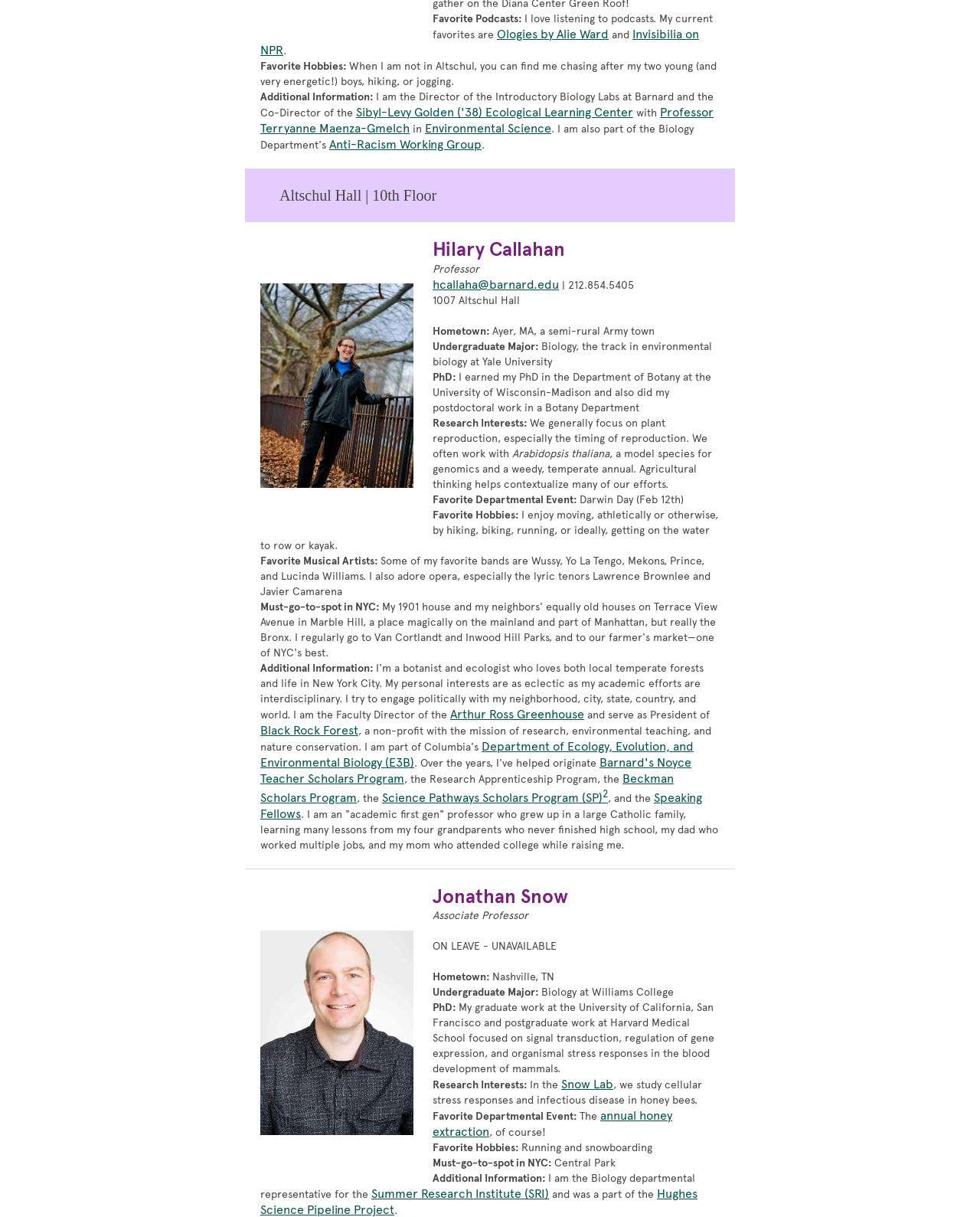Please give the bounding box coordinates of the area that should be clicked to fulfill the following instruction: "Learn more about the Department of Ecology, Evolution, and Environmental Biology (E3B)". The coordinates should be in the format of four float numbers from 0 to 1, i.e., [left, top, right, bottom].

[0.266, 0.607, 0.708, 0.632]